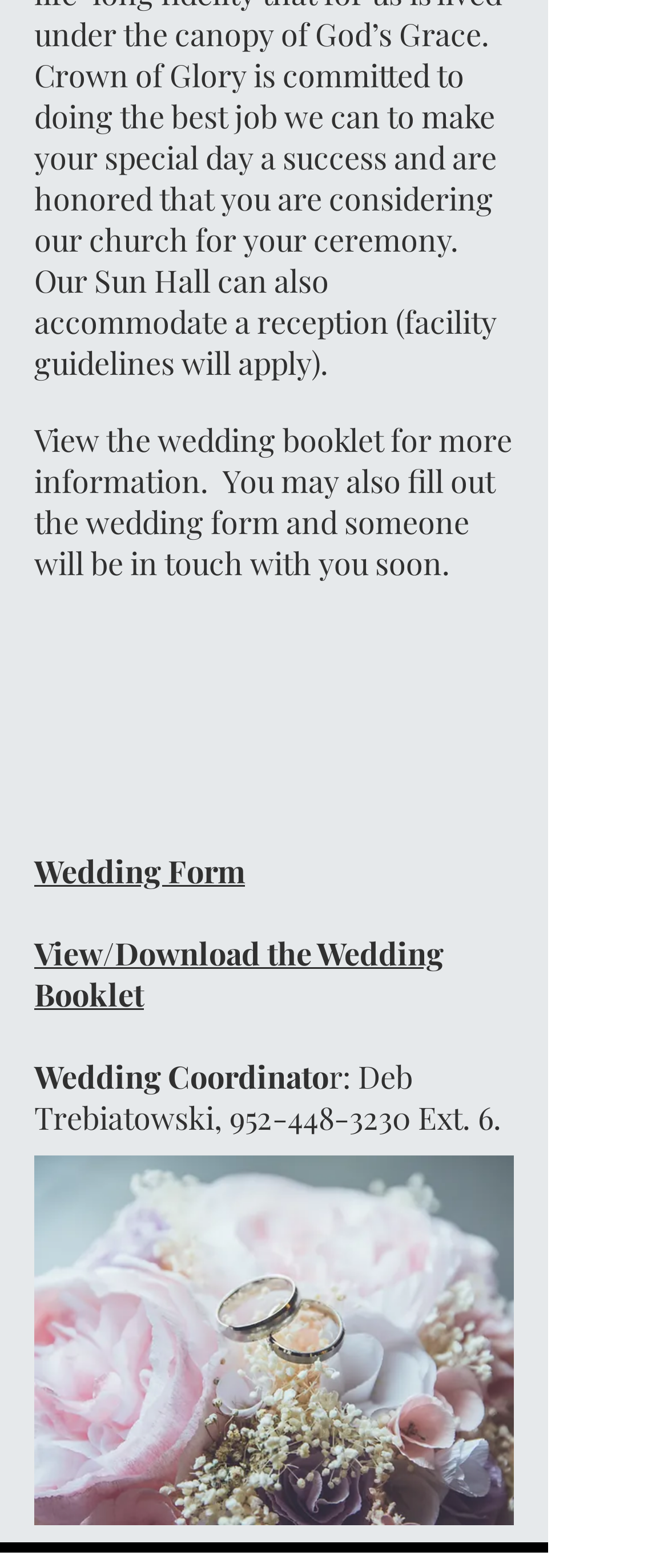Extract the bounding box of the UI element described as: "online health & safety".

None